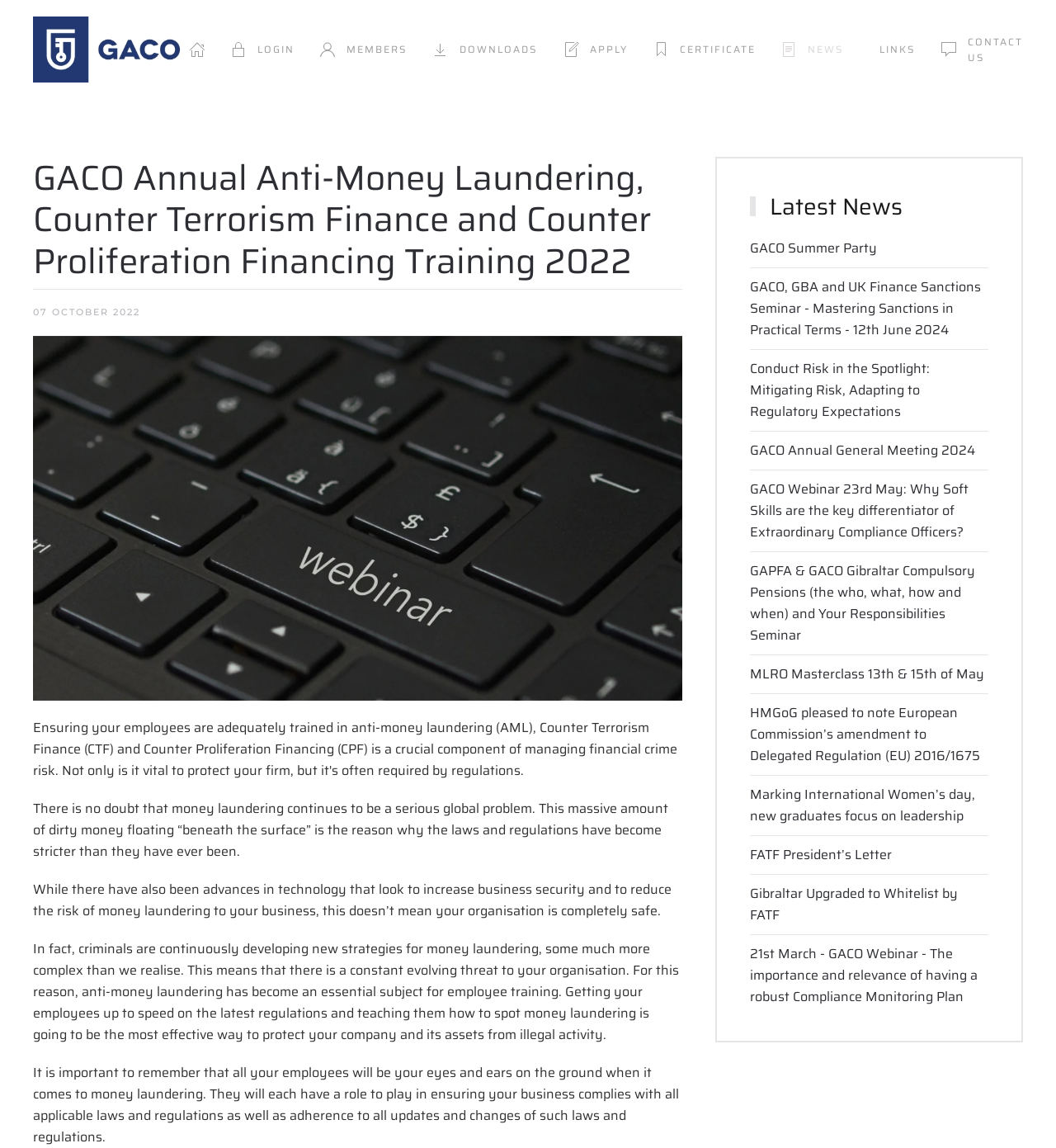Based on the element description "Skip to main content", predict the bounding box coordinates of the UI element.

[0.027, 0.024, 0.147, 0.042]